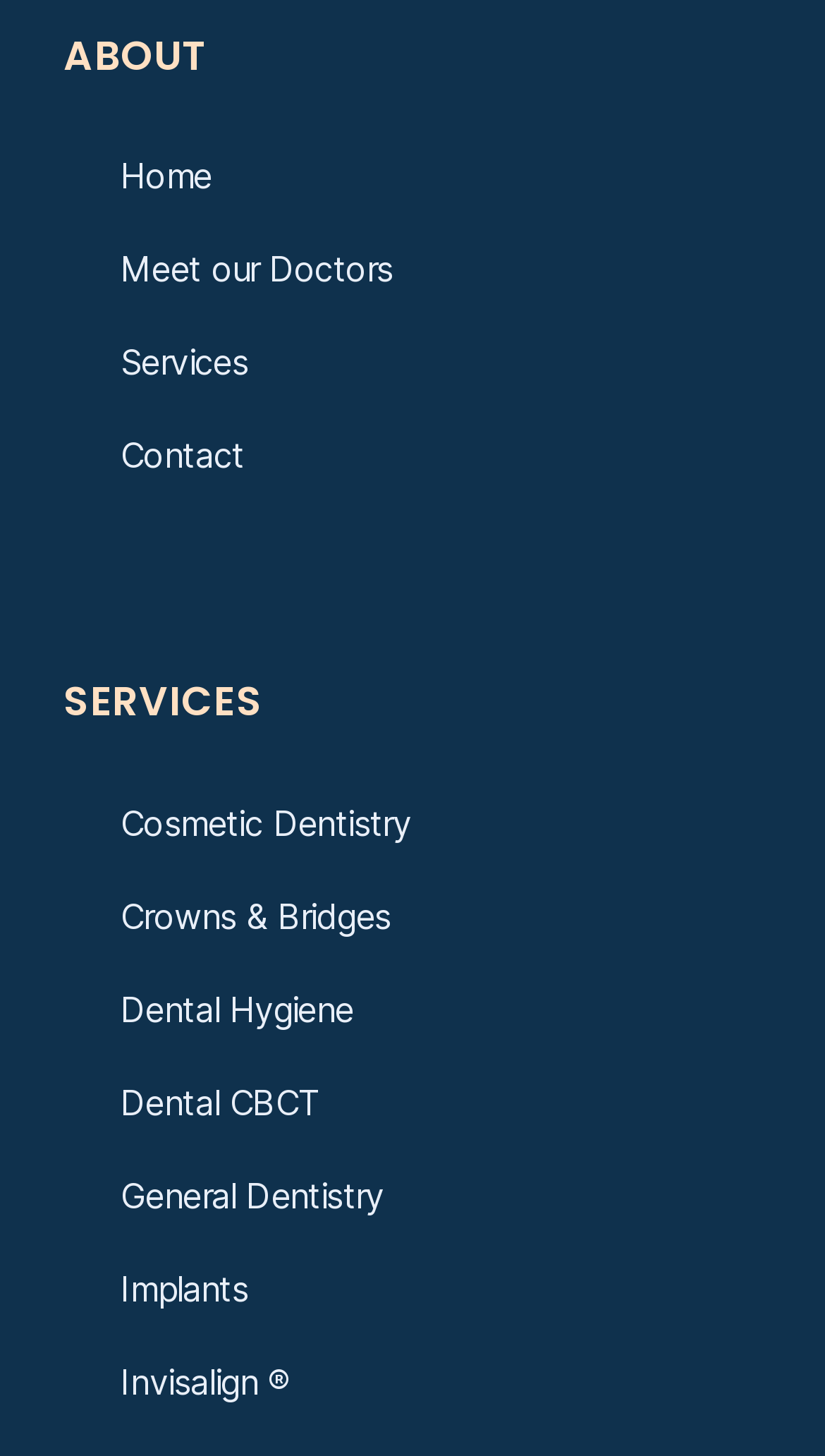Find the bounding box coordinates of the element to click in order to complete this instruction: "view services". The bounding box coordinates must be four float numbers between 0 and 1, denoted as [left, top, right, bottom].

[0.077, 0.225, 0.923, 0.272]